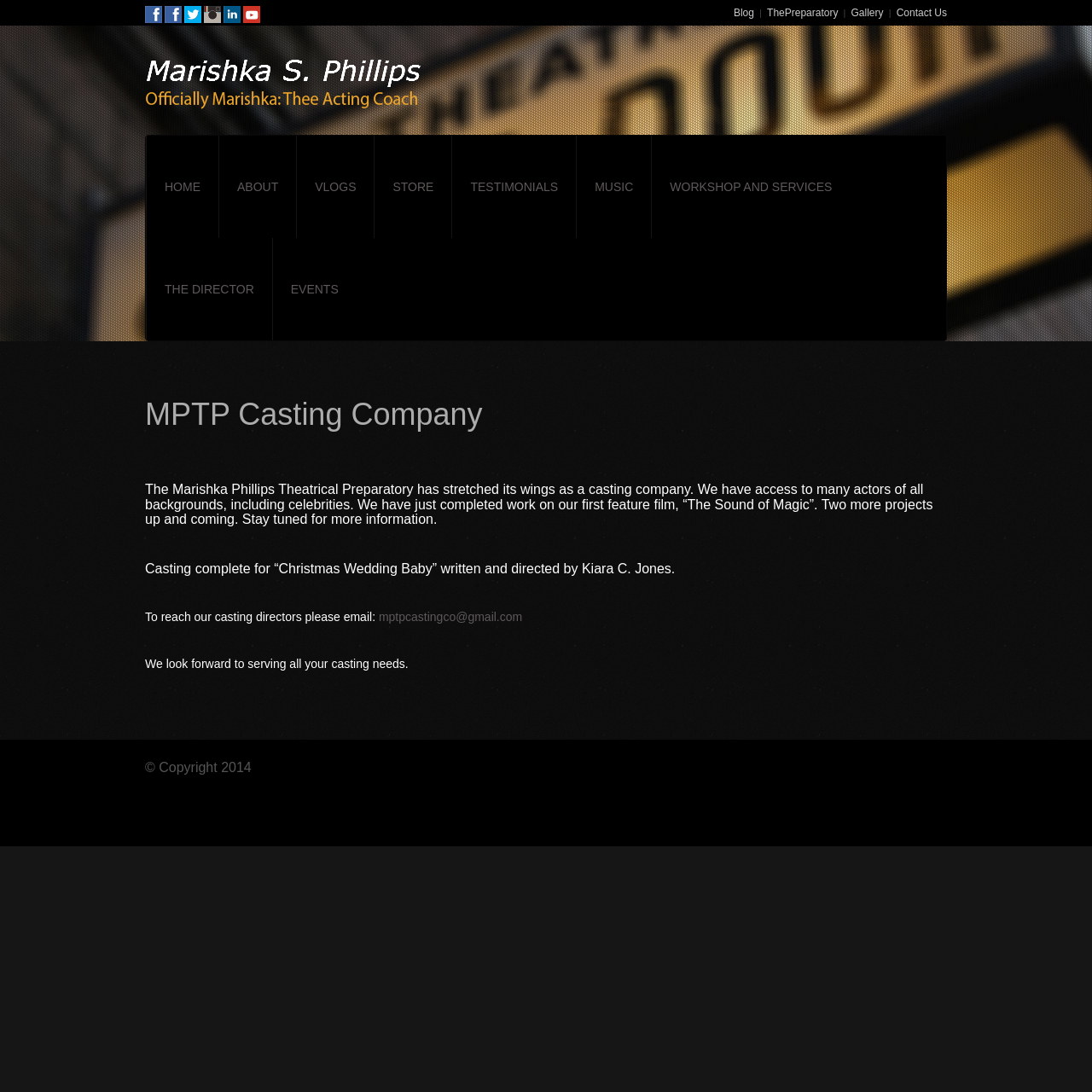Please locate the bounding box coordinates of the element that should be clicked to achieve the given instruction: "Email the casting directors".

[0.347, 0.558, 0.478, 0.571]